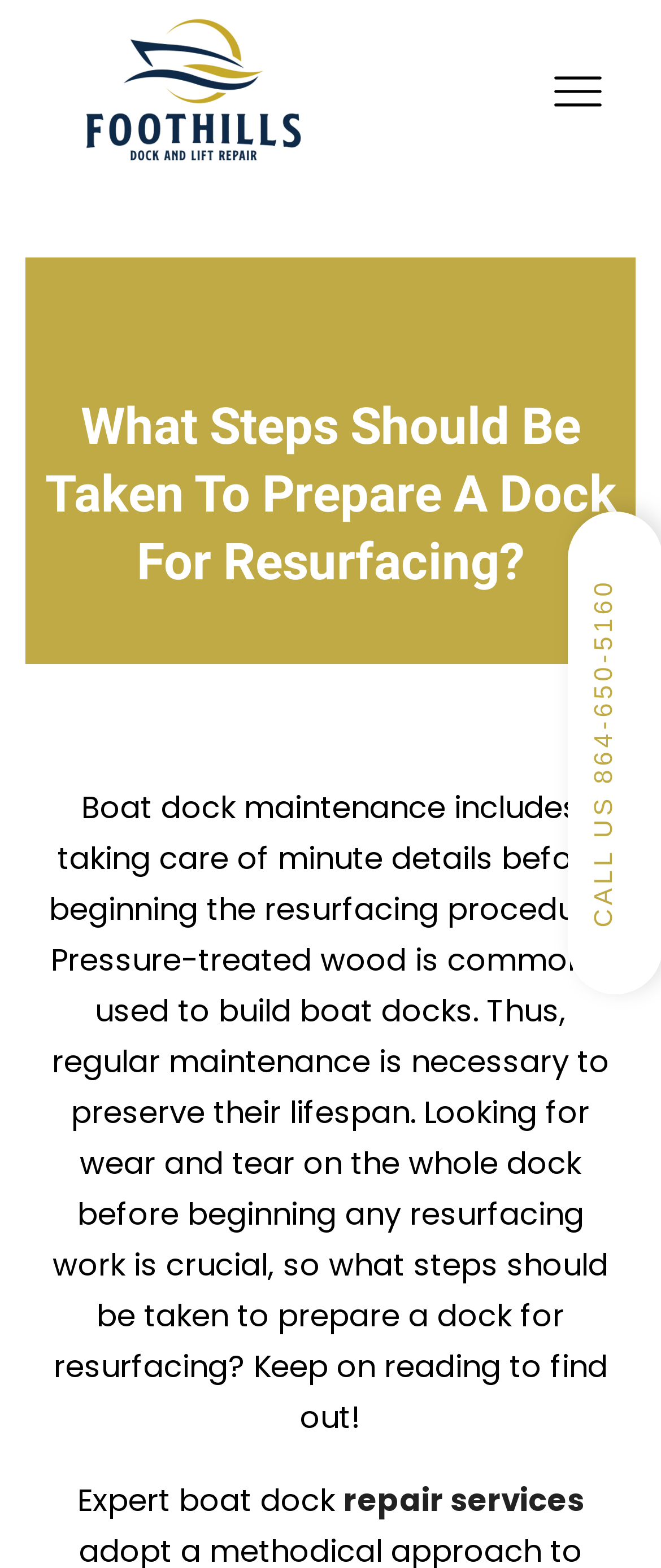Please find the main title text of this webpage.

What Steps Should Be Taken To Prepare A Dock For Resurfacing?